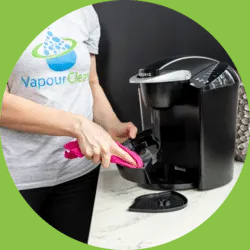What is the surface of the countertop?
Using the details shown in the screenshot, provide a comprehensive answer to the question.

The image showcases a modern kitchen setting, and the countertop where the coffee machine is placed appears to be polished, indicating a clean and tidy environment.